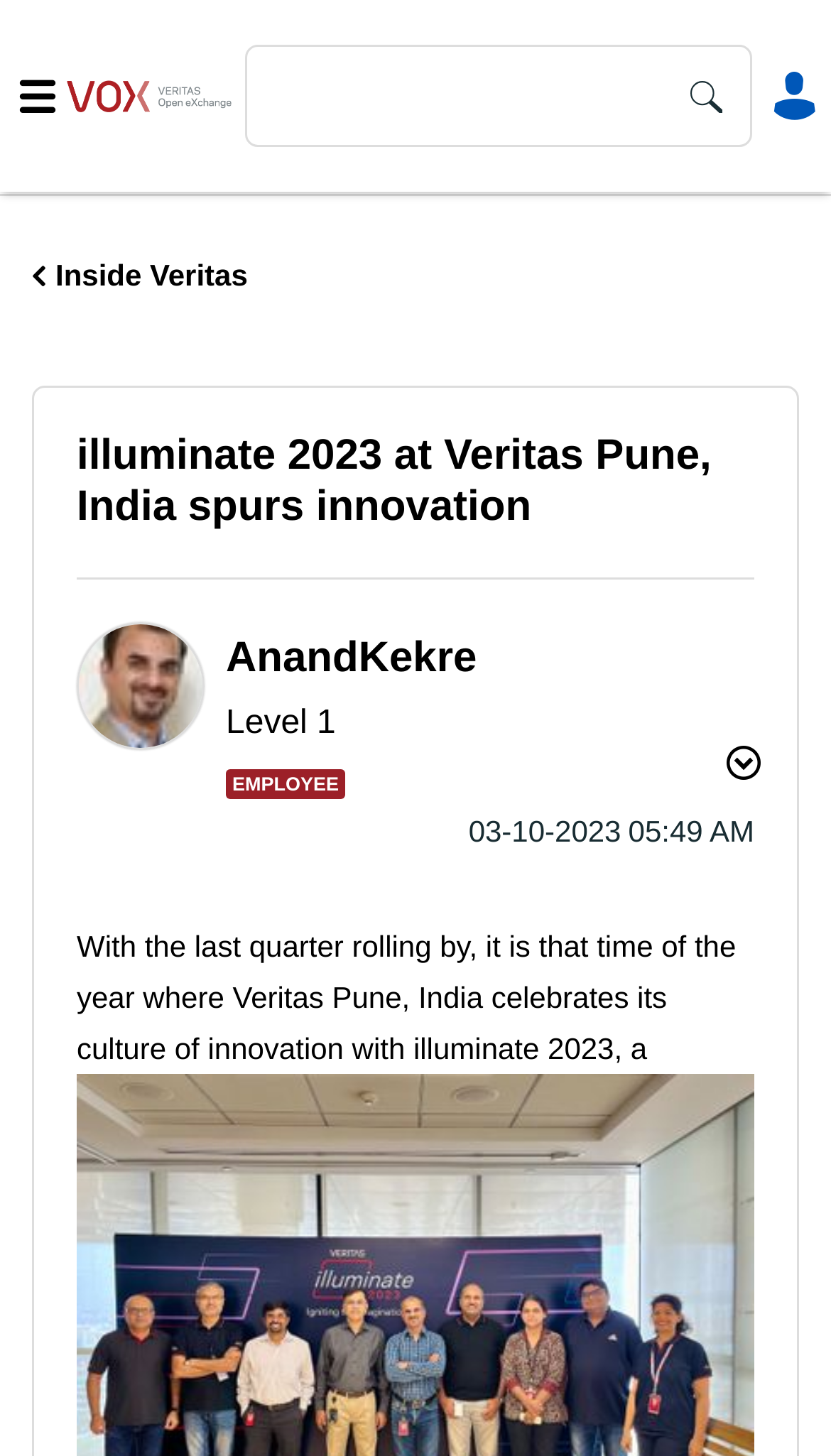Given the element description "Navigation Slide Out Menu" in the screenshot, predict the bounding box coordinates of that UI element.

[0.0, 0.022, 0.135, 0.145]